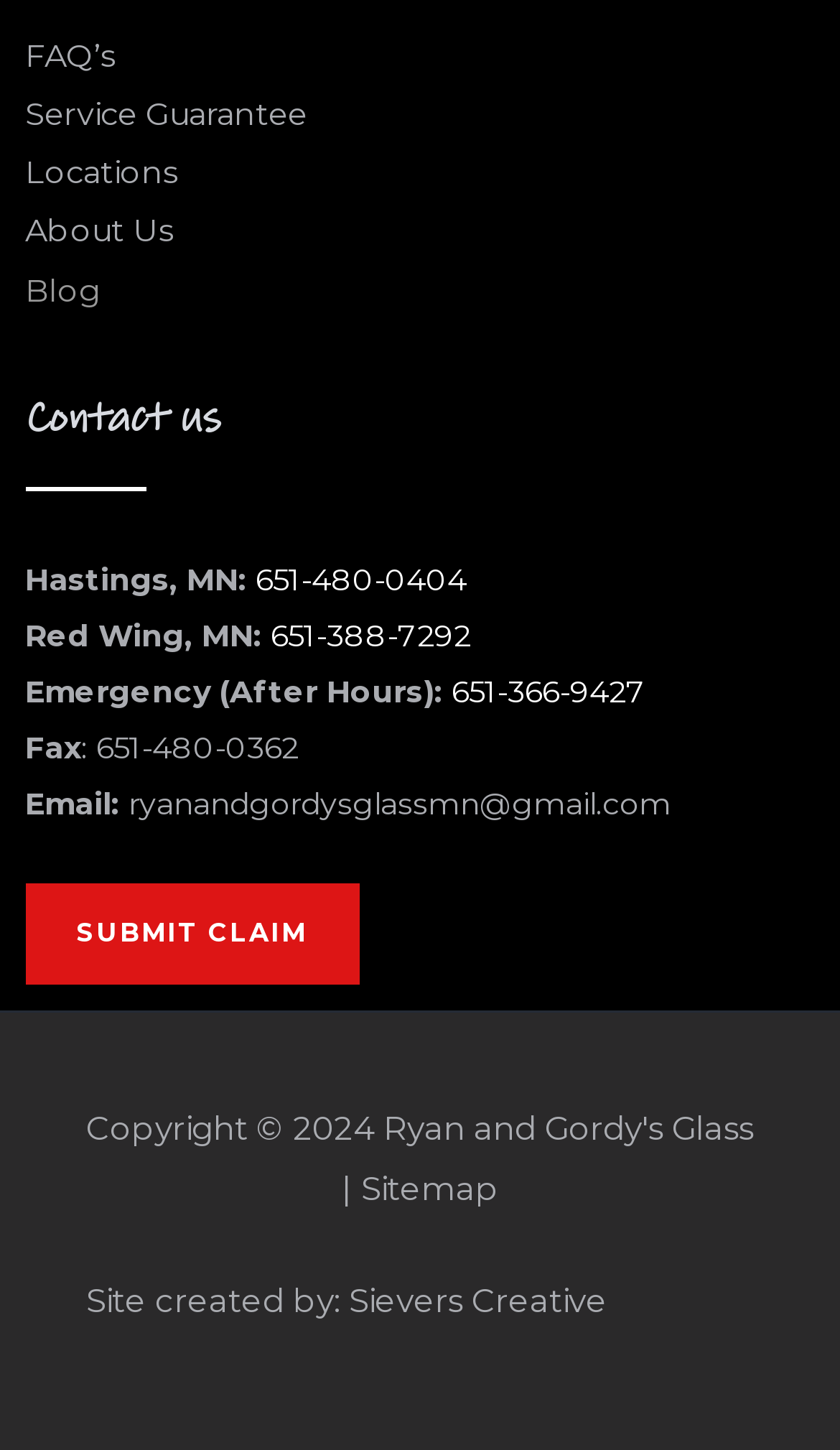Using the information shown in the image, answer the question with as much detail as possible: What is the link to submit a claim?

I found the link to submit a claim by looking at the contact information section of the webpage, where it lists a prominent link 'SUBMIT CLAIM'.